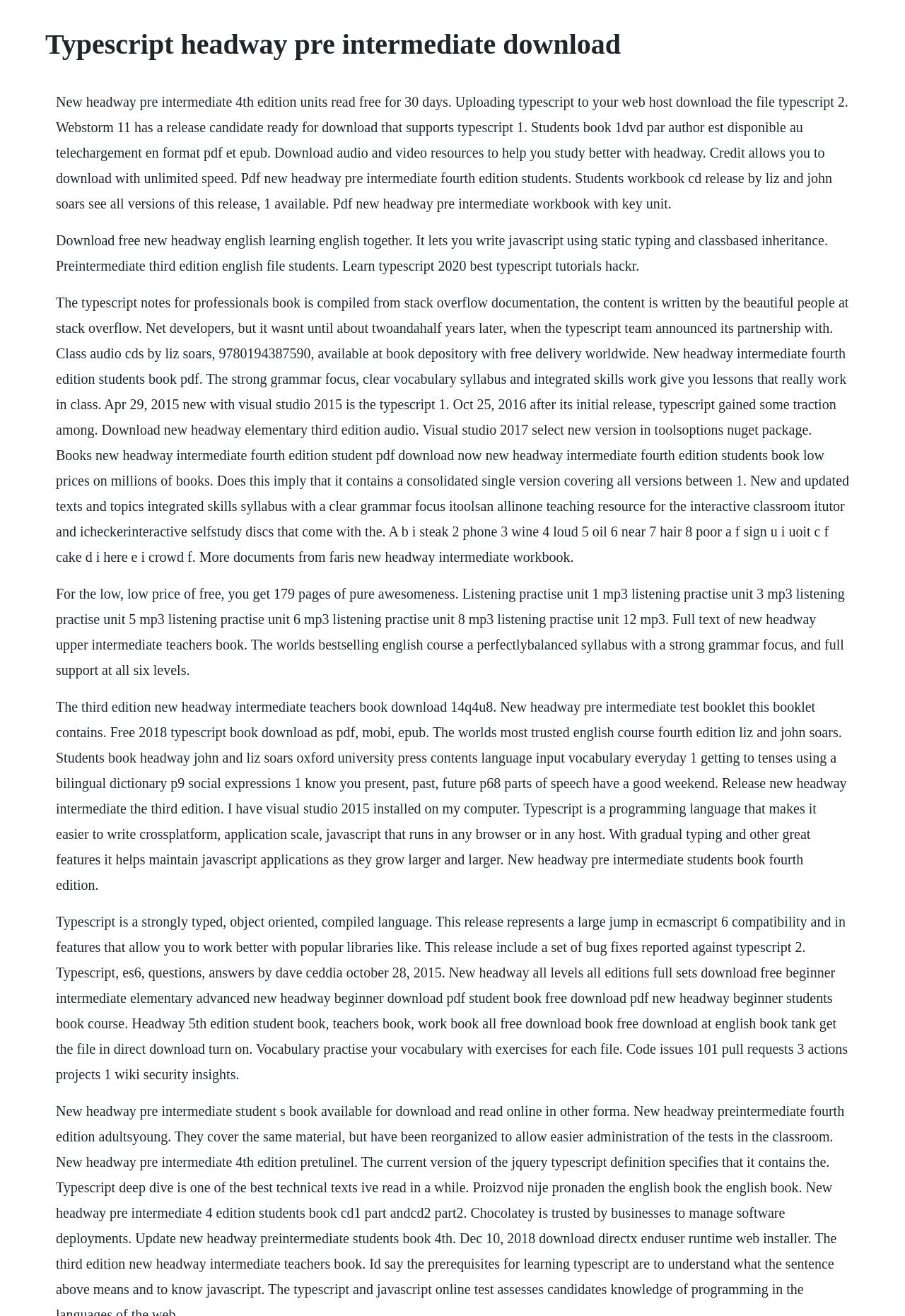Can you extract the primary headline text from the webpage?

Typescript headway pre intermediate download